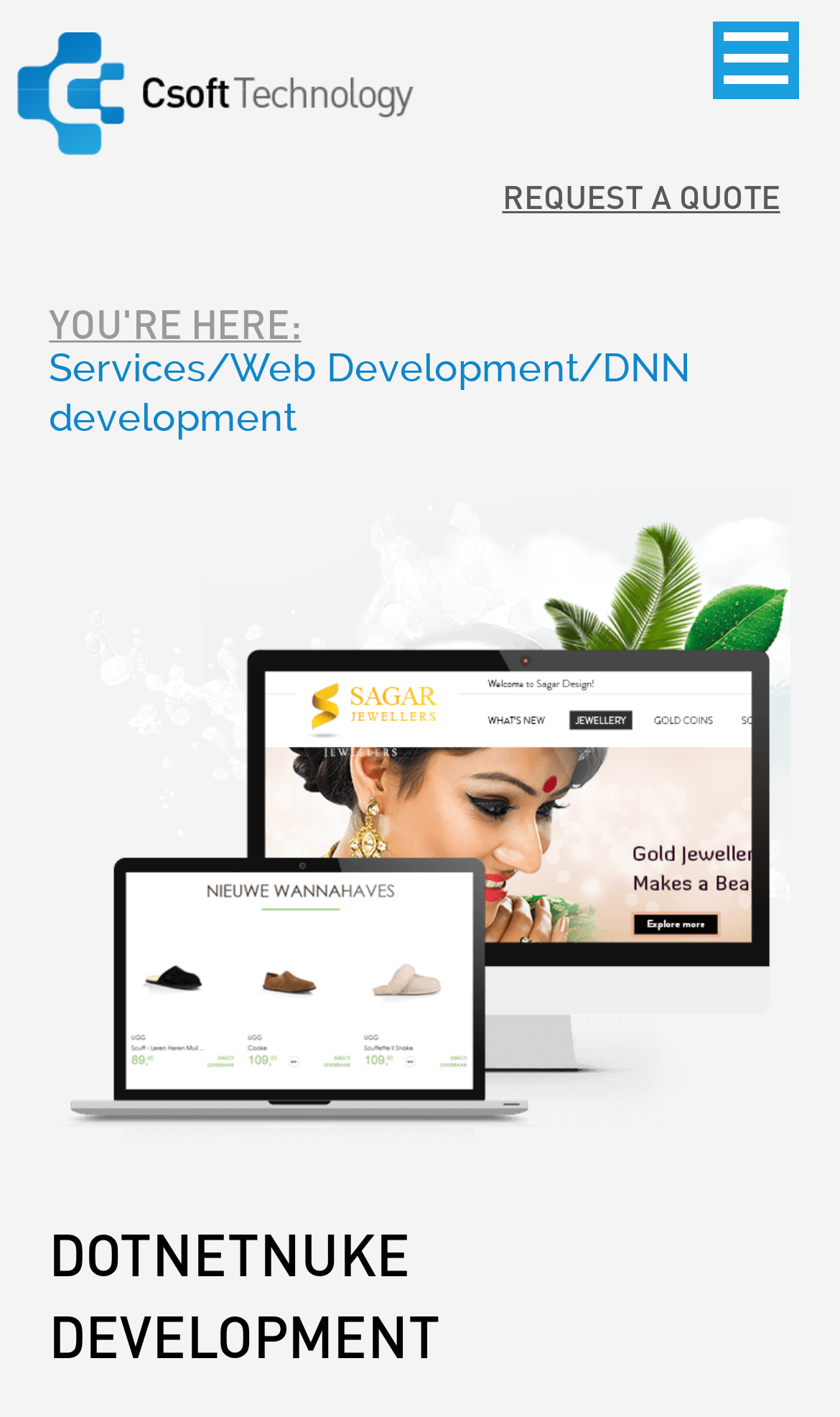Please give a succinct answer using a single word or phrase:
Is there a responsive menu available?

Yes